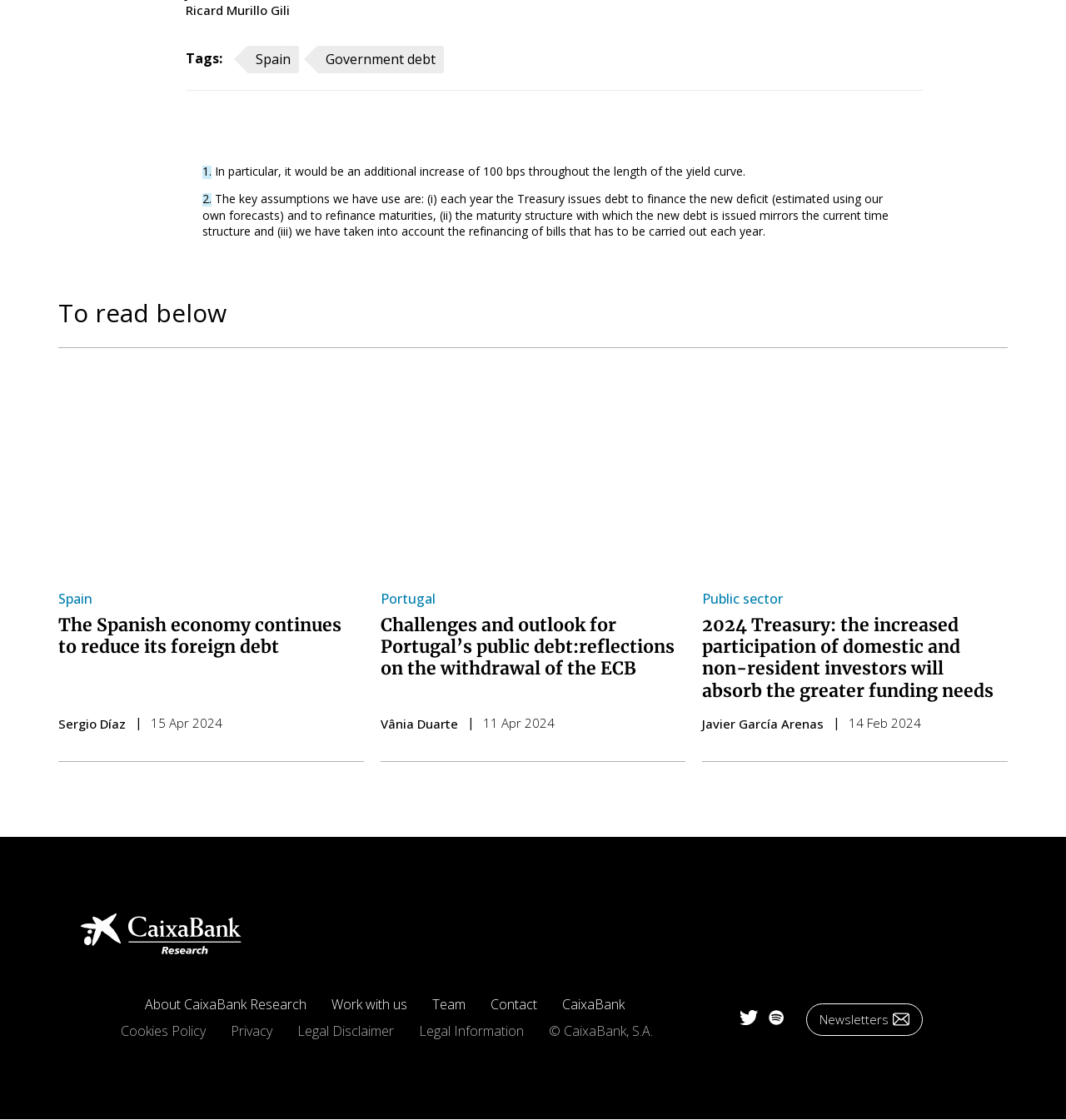Determine the bounding box coordinates of the clickable element to achieve the following action: 'Follow CaixaBank Research on Twitter'. Provide the coordinates as four float values between 0 and 1, formatted as [left, top, right, bottom].

[0.694, 0.9, 0.711, 0.92]